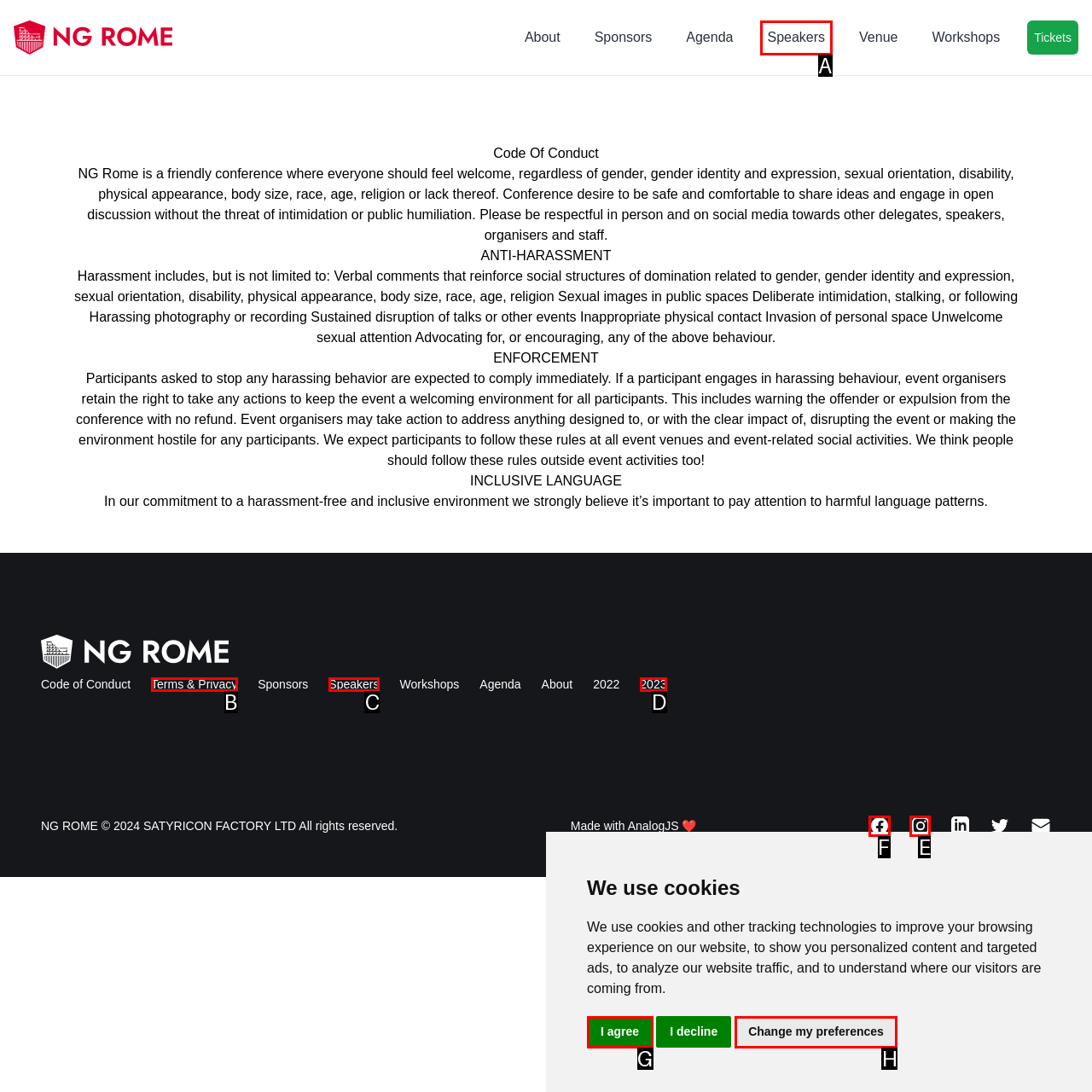Identify the correct option to click in order to complete this task: Click the Facebook link
Answer with the letter of the chosen option directly.

F